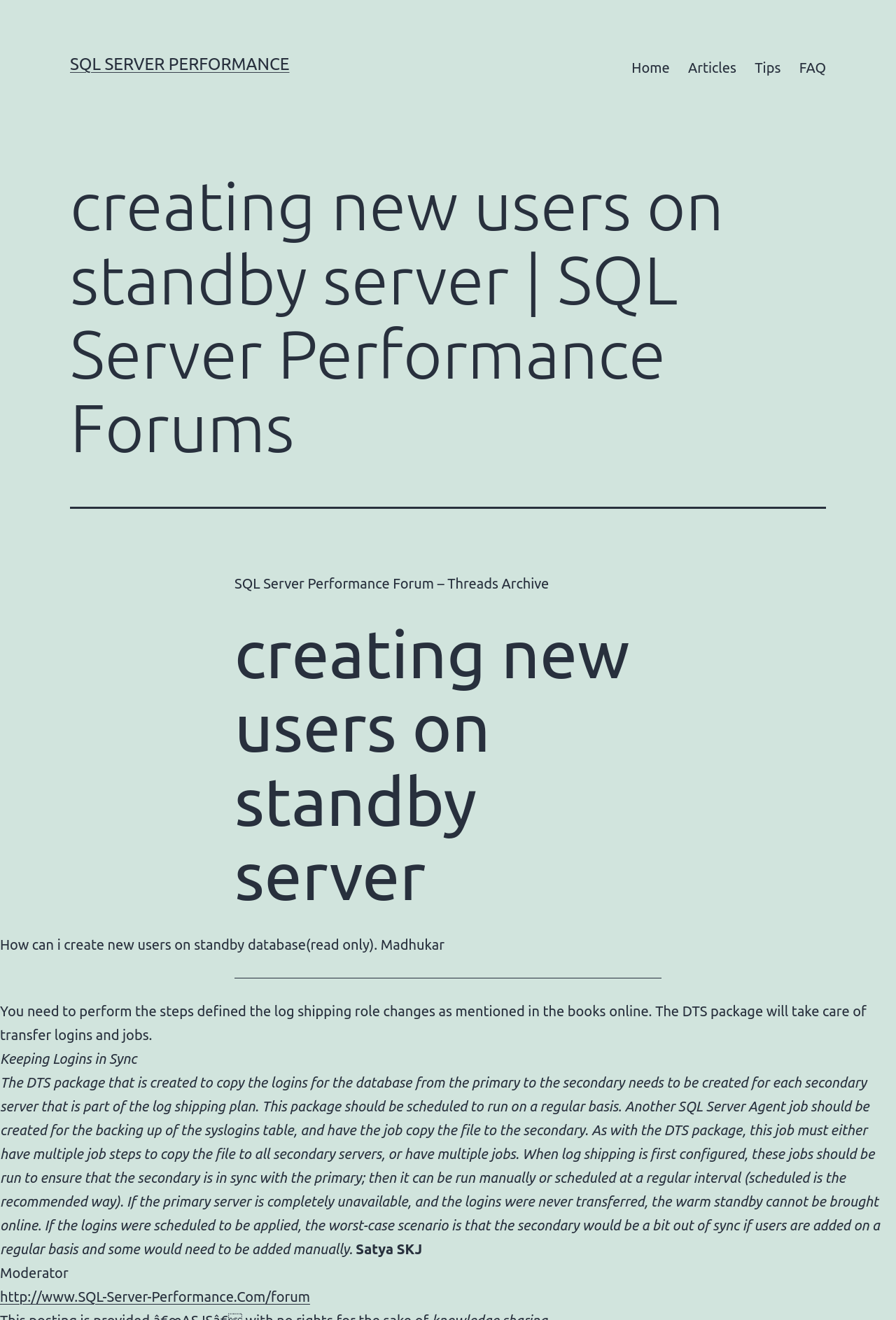What is the purpose of the DTS package?
Answer the question with a detailed and thorough explanation.

I determined the purpose of the DTS package by reading the StaticText element with the text 'You need to perform the steps defined the log shipping role changes as mentioned in the books online. The DTS package will take care of transfer logins and jobs.' which is a child of the HeaderAsNonLandmark element.